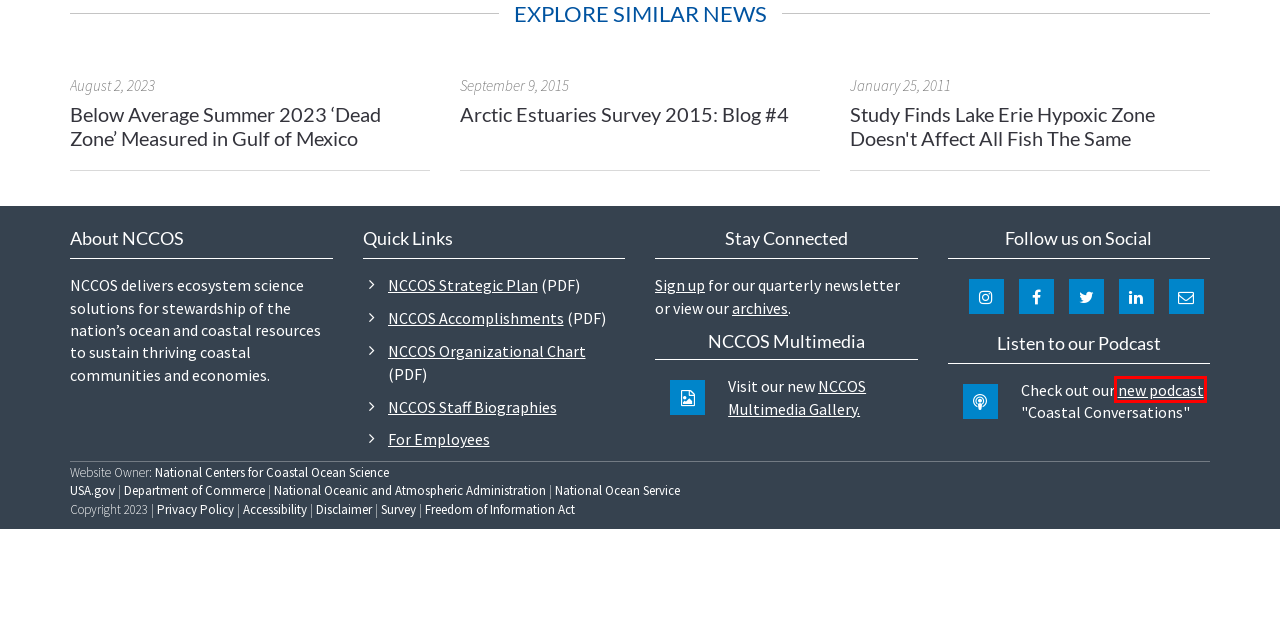Look at the screenshot of a webpage, where a red bounding box highlights an element. Select the best description that matches the new webpage after clicking the highlighted element. Here are the candidates:
A. FOIA: Freedom of Information Act | National Oceanic and Atmospheric Administration
B. Study Finds Lake Erie Hypoxic Zone Doesn't Affect All Fish The Same - NCCOS Coastal Science Website
C. NCCOS Multimedia - NCCOS Coastal Science Website
D. Podcasts - NCCOS Coastal Science Website
E. Making government services easier to find | USAGov
F. U.S. Department of Commerce
G. National Oceanic and Atmospheric Administration
H. Below Average Summer 2023 ‘Dead Zone’ Measured in Gulf of Mexico - NCCOS Coastal Science Website

D